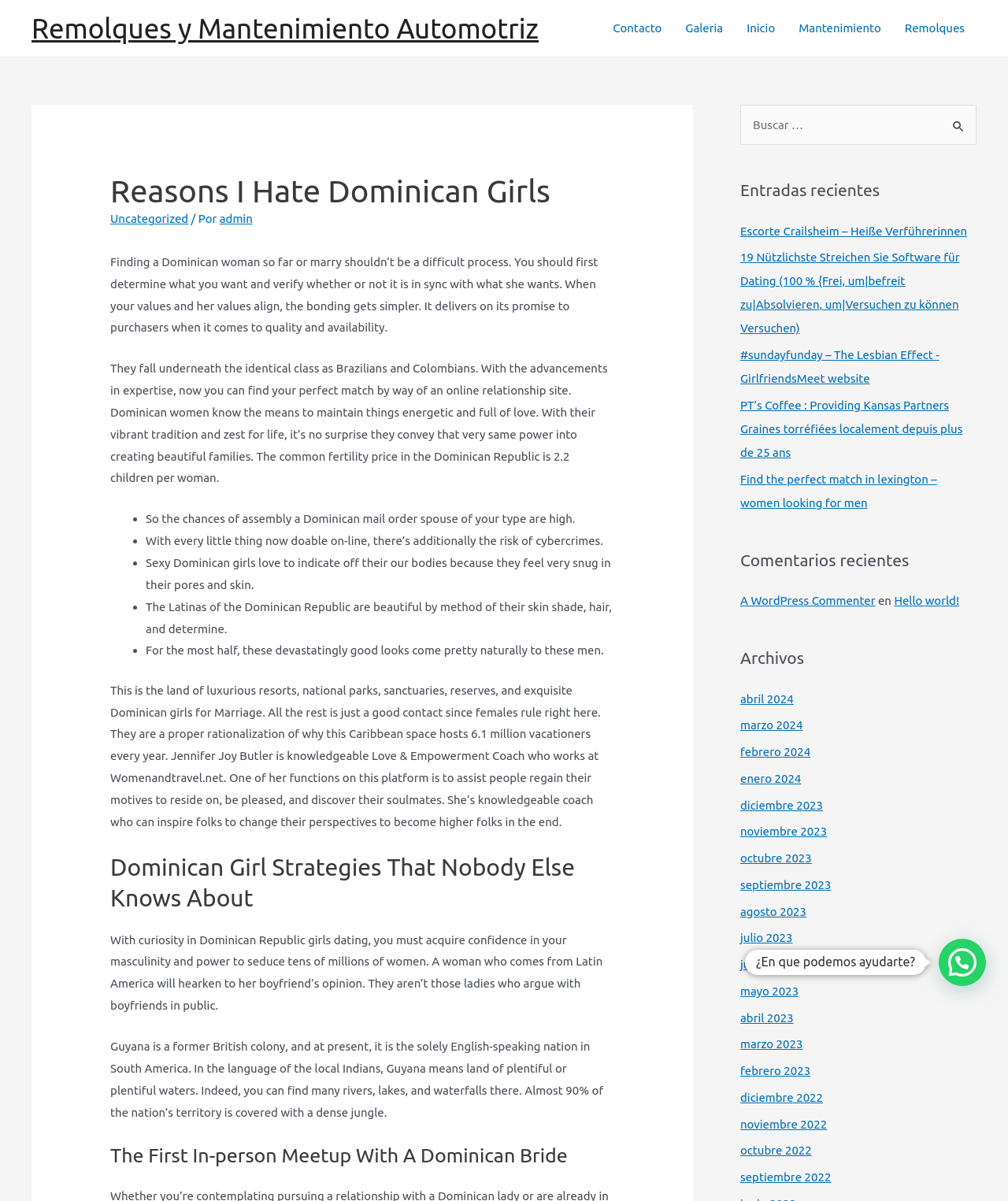Carefully examine the image and provide an in-depth answer to the question: What is the function of the search box on the webpage?

The search box on the webpage allows users to search for specific content or keywords within the website, making it easier to find relevant information or articles.